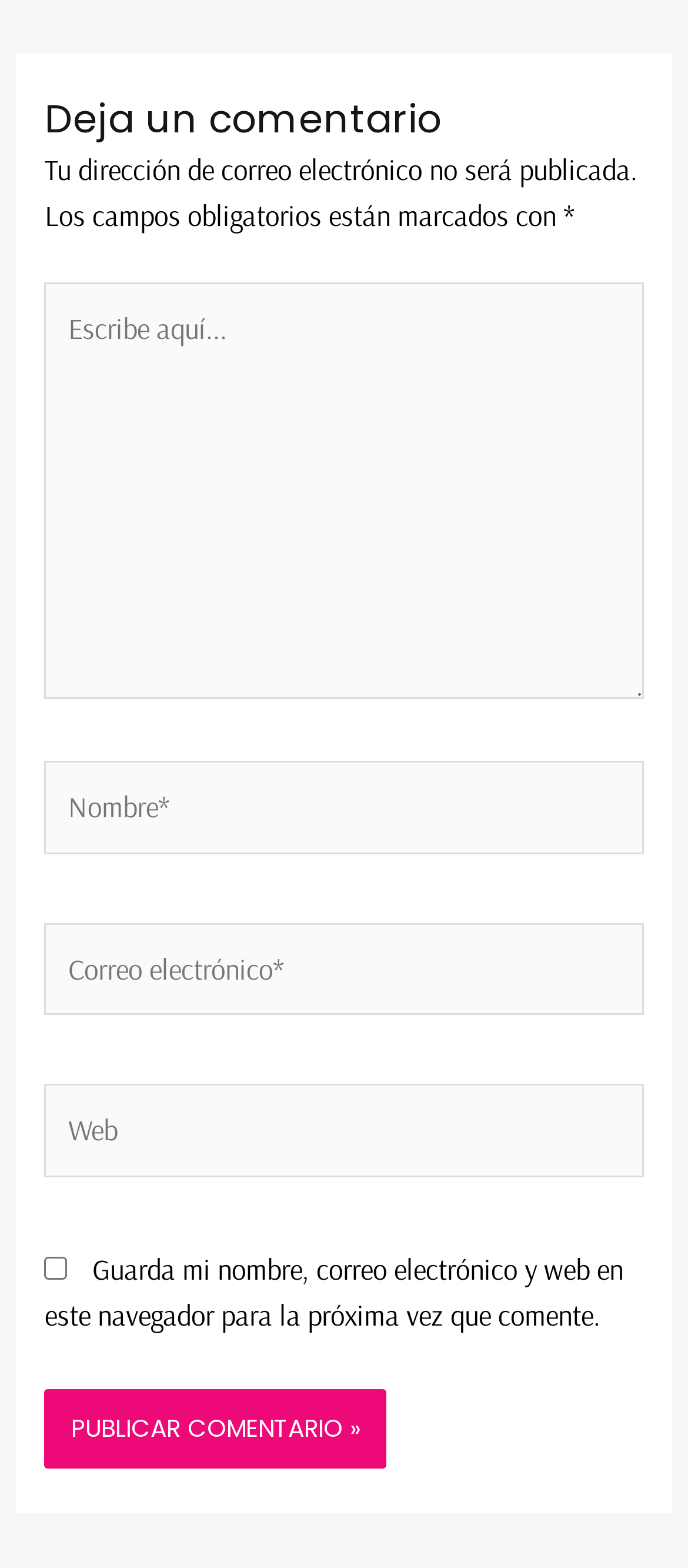Is the checkbox checked by default?
Based on the image, answer the question with a single word or brief phrase.

No